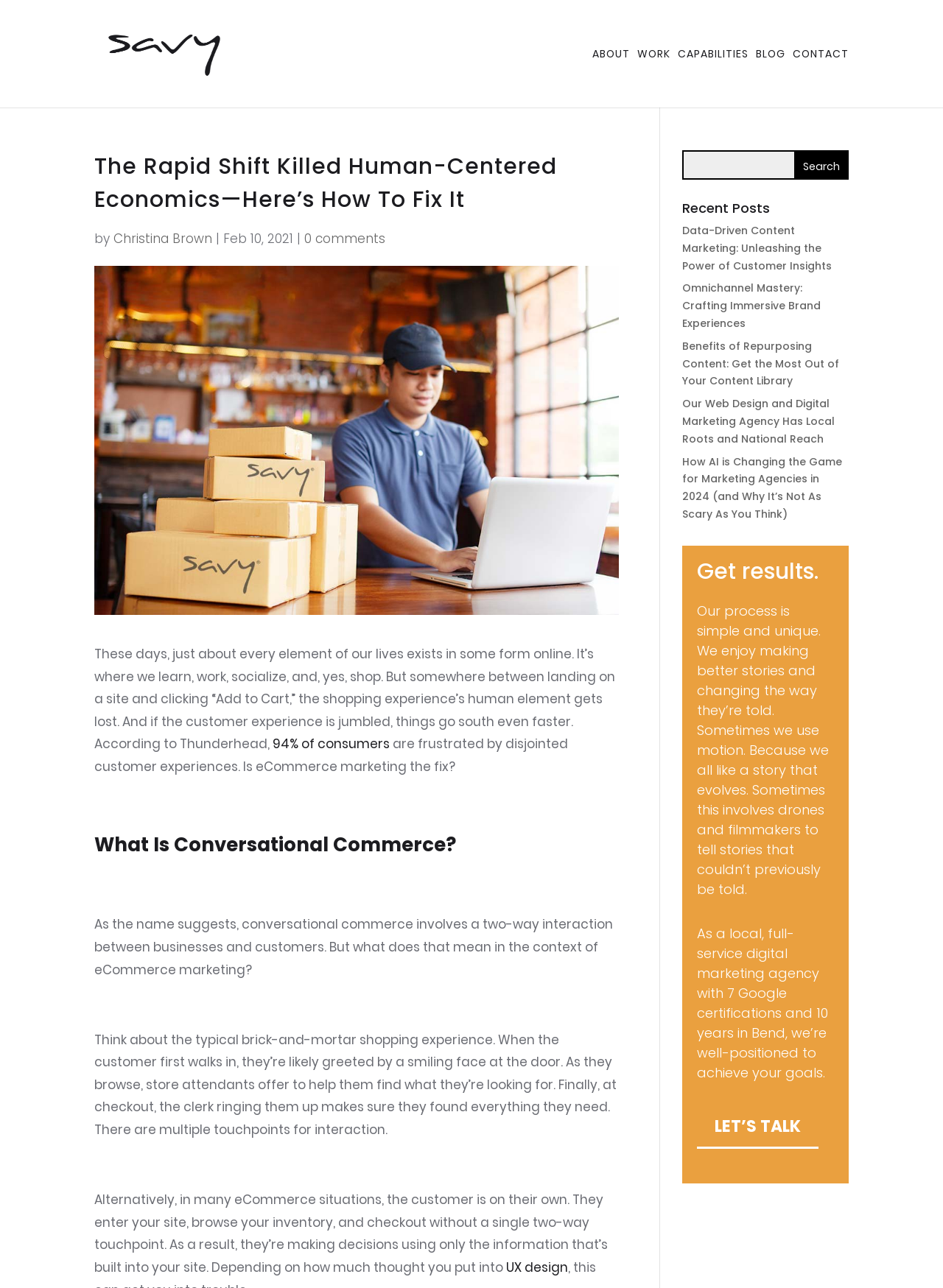Summarize the webpage with intricate details.

This webpage appears to be a blog post from a digital marketing agency. At the top, there is a logo and a navigation menu with links to "ABOUT", "WORK", "CAPABILITIES", "BLOG", and "CONTACT". Below the navigation menu, there is a heading that reads "The Rapid Shift Killed Human-Centered Economics—Here’s How To Fix It" followed by the author's name, "Christina Brown", and the date "Feb 10, 2021". 

To the right of the heading, there is a link to "0 comments". Below the heading, there is a large image related to eCommerce marketing. The main content of the blog post starts with a paragraph discussing how the shopping experience has lost its human element, citing a statistic from Thunderhead that 94% of consumers are frustrated by disjointed customer experiences. The post then asks if eCommerce marketing is the fix.

The next section is headed "What Is Conversational Commerce?" and explains that it involves a two-way interaction between businesses and customers. The post goes on to describe the typical brick-and-mortar shopping experience and how it differs from many eCommerce situations, where customers are on their own without any two-way touchpoints.

On the right side of the page, there is a search bar with a button labeled "Search". Below the search bar, there is a section headed "Recent Posts" with links to five other blog posts. Further down the page, there is a section that describes the agency's process and unique approach to storytelling, with a call-to-action link labeled "LET’S TALK".